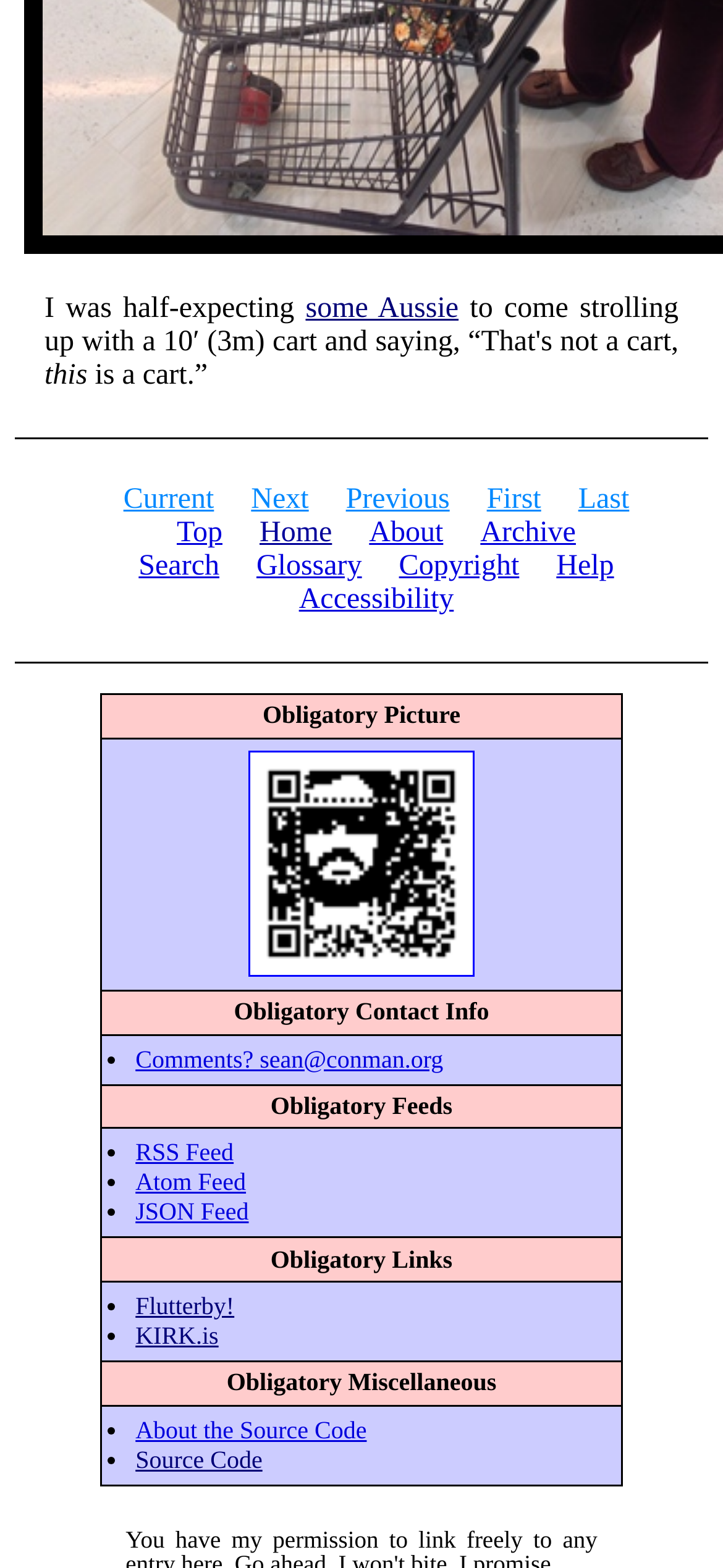Predict the bounding box coordinates of the area that should be clicked to accomplish the following instruction: "Visit the 'About' page". The bounding box coordinates should consist of four float numbers between 0 and 1, i.e., [left, top, right, bottom].

[0.511, 0.33, 0.613, 0.35]